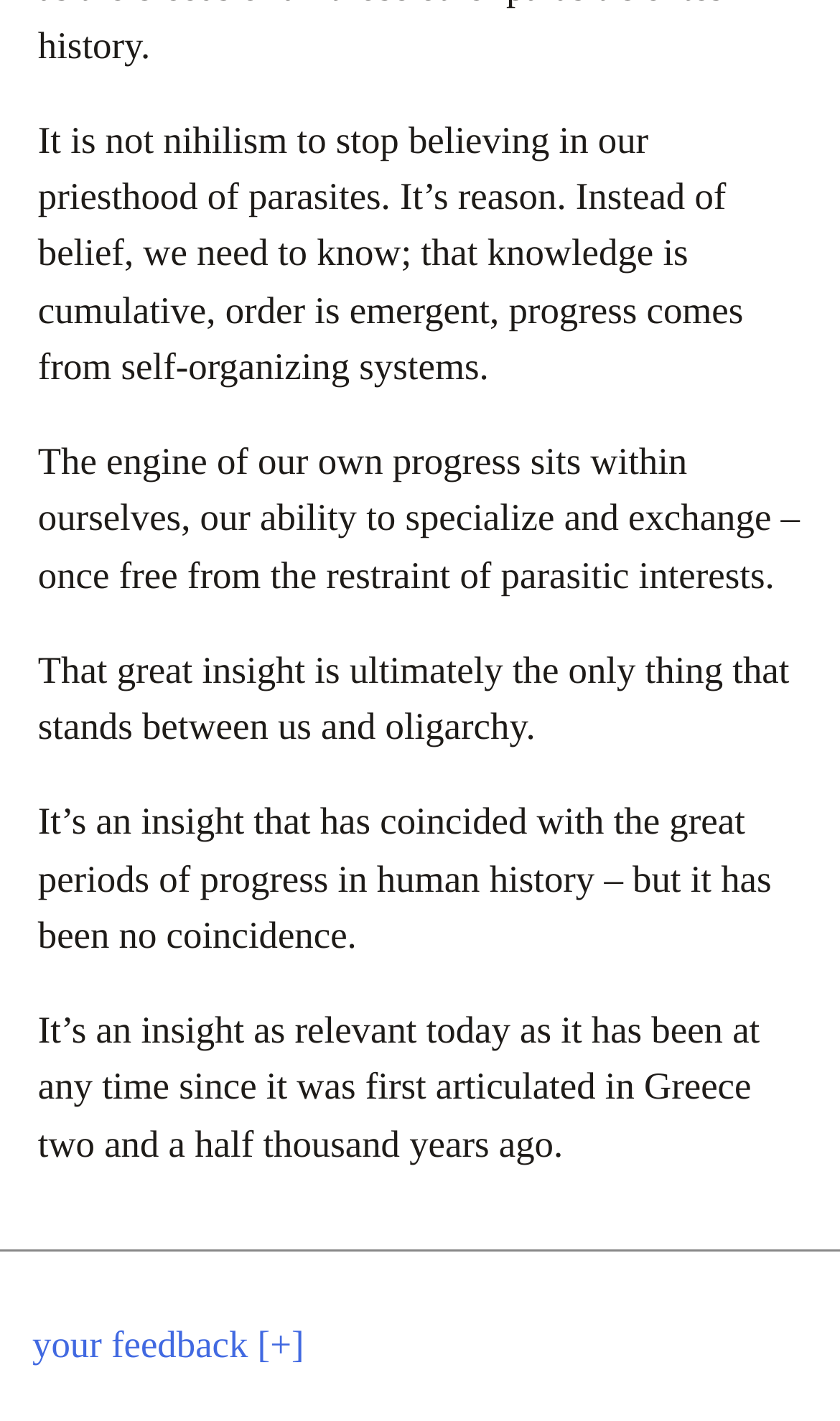Give the bounding box coordinates for the element described by: "your feedback [+]".

[0.038, 0.931, 0.362, 0.962]